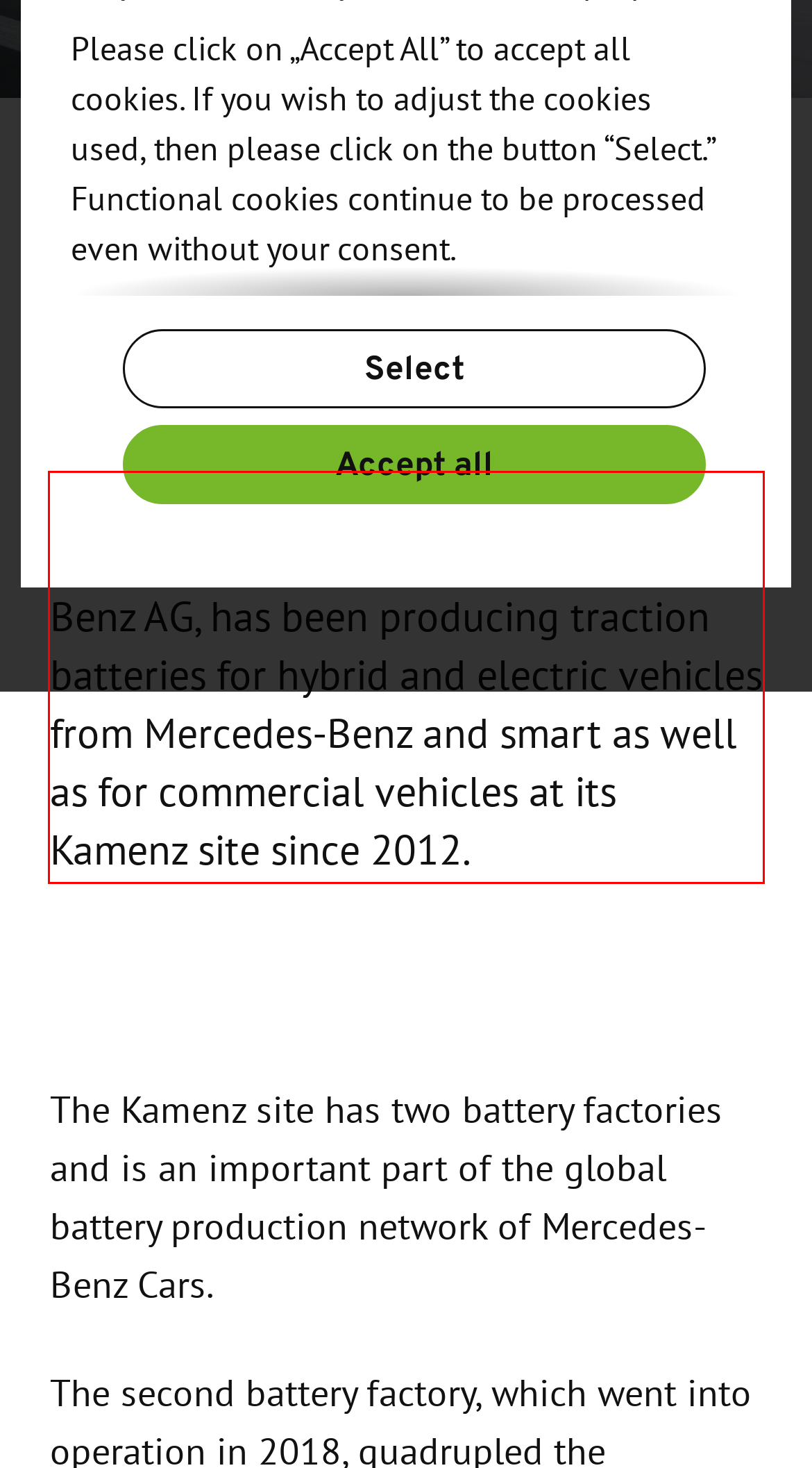You are looking at a screenshot of a webpage with a red rectangle bounding box. Use OCR to identify and extract the text content found inside this red bounding box.

Deutsche ACCUMOTIVE GmbH & Co. KG, a wholly owned subsidiary of Mercedes-Benz AG, has been producing traction batteries for hybrid and electric vehicles from Mercedes-Benz and smart as well as for commercial vehicles at its Kamenz site since 2012.